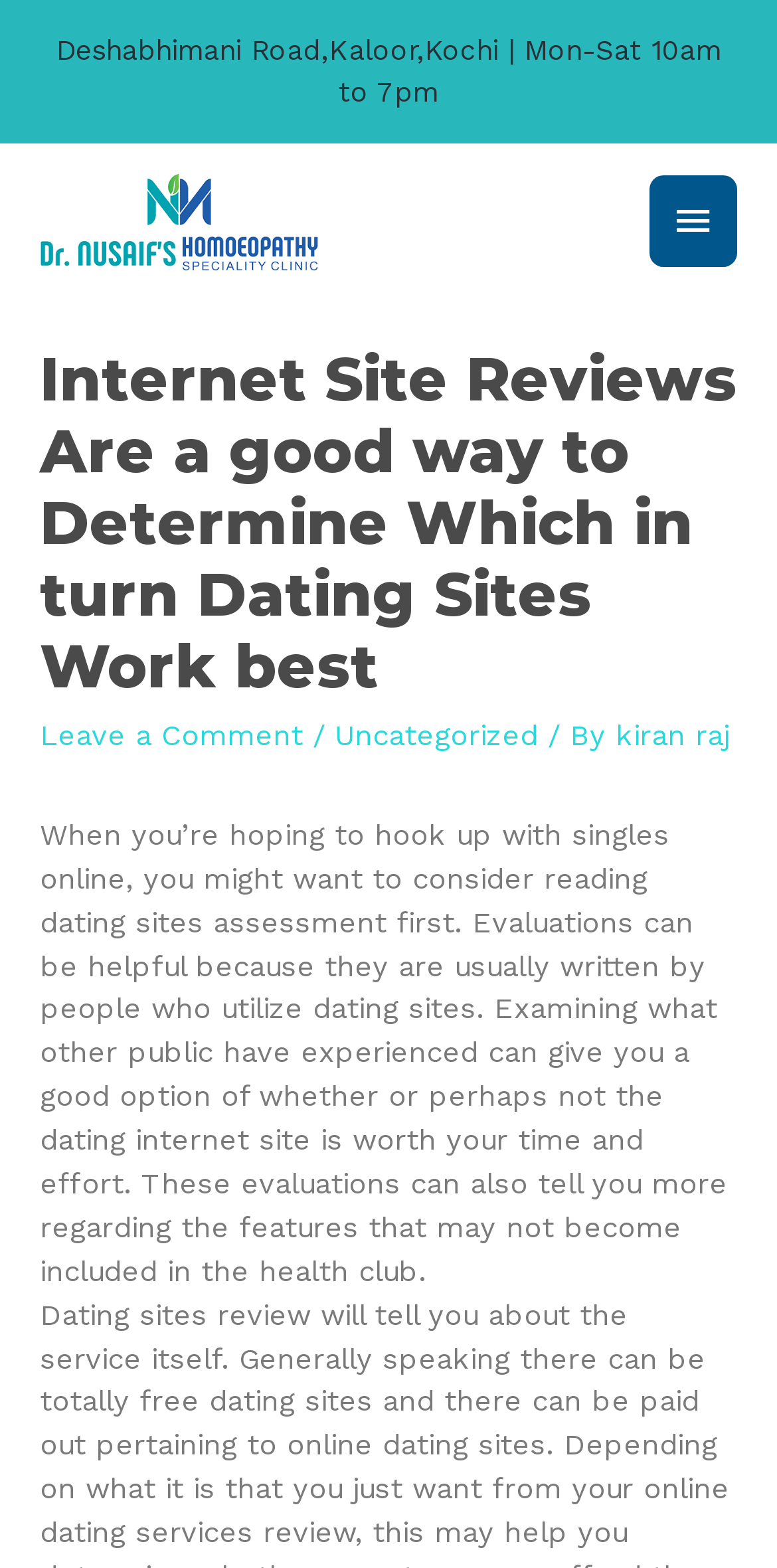Determine the bounding box for the described HTML element: "Uncategorized". Ensure the coordinates are four float numbers between 0 and 1 in the format [left, top, right, bottom].

[0.431, 0.457, 0.692, 0.48]